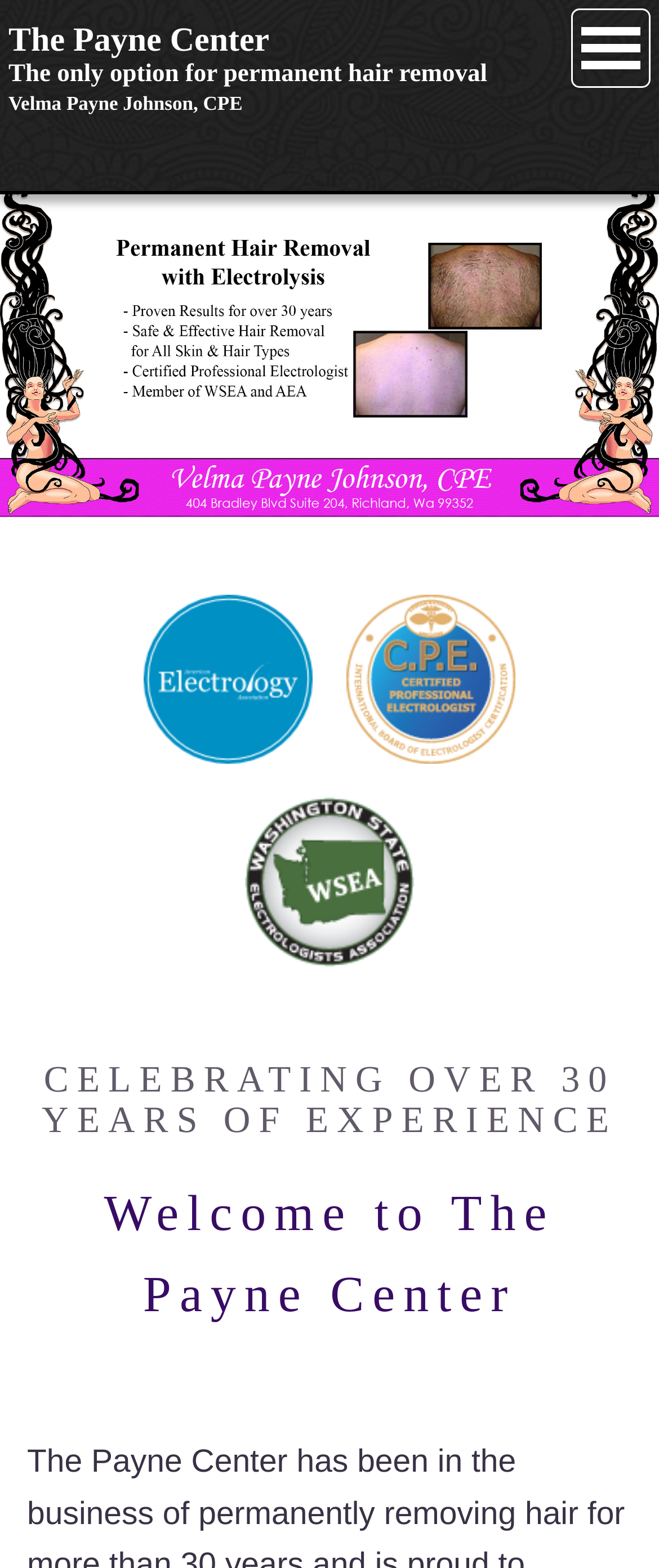Determine the bounding box of the UI element mentioned here: "Hair Restoration". The coordinates must be in the format [left, top, right, bottom] with values ranging from 0 to 1.

[0.176, 0.263, 0.824, 0.305]